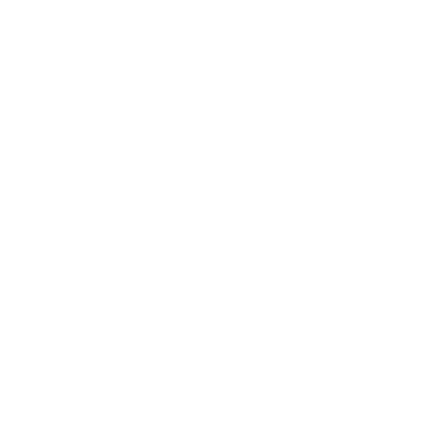Detail every aspect of the image in your description.

This image features the Stansport Wire Mesh Camp Lantern Globe Replacement, crafted from stainless steel. It showcases a sturdy, wire mesh design, providing a durable alternative to fragile glass globes commonly used in camping lanterns. The mesh structure allows for even light diffusion, creating a softer glow suitable for outdoor activities. Specifically designed for the Stansport 170 lanterns, this replacement globe is compatible with various other lantern brands, making it a versatile choice for campers seeking reliability and safety. Ideal for enhancing visibility during nighttime adventures, it embodies a practical solution for outdoor enthusiasts.